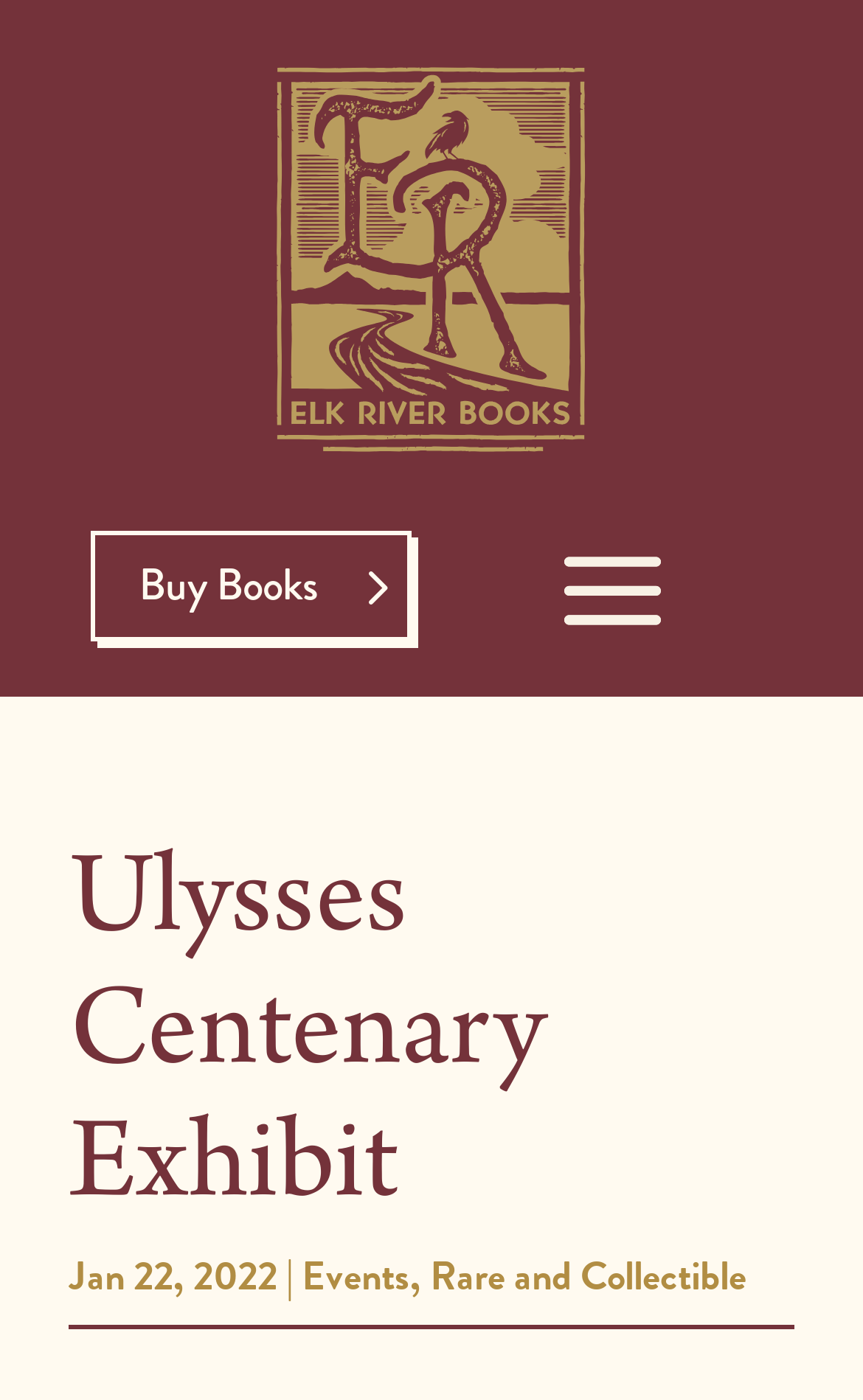Is there an image on the webpage?
Using the image as a reference, give an elaborate response to the question.

I found an image element on the webpage, which is located near the top of the page.